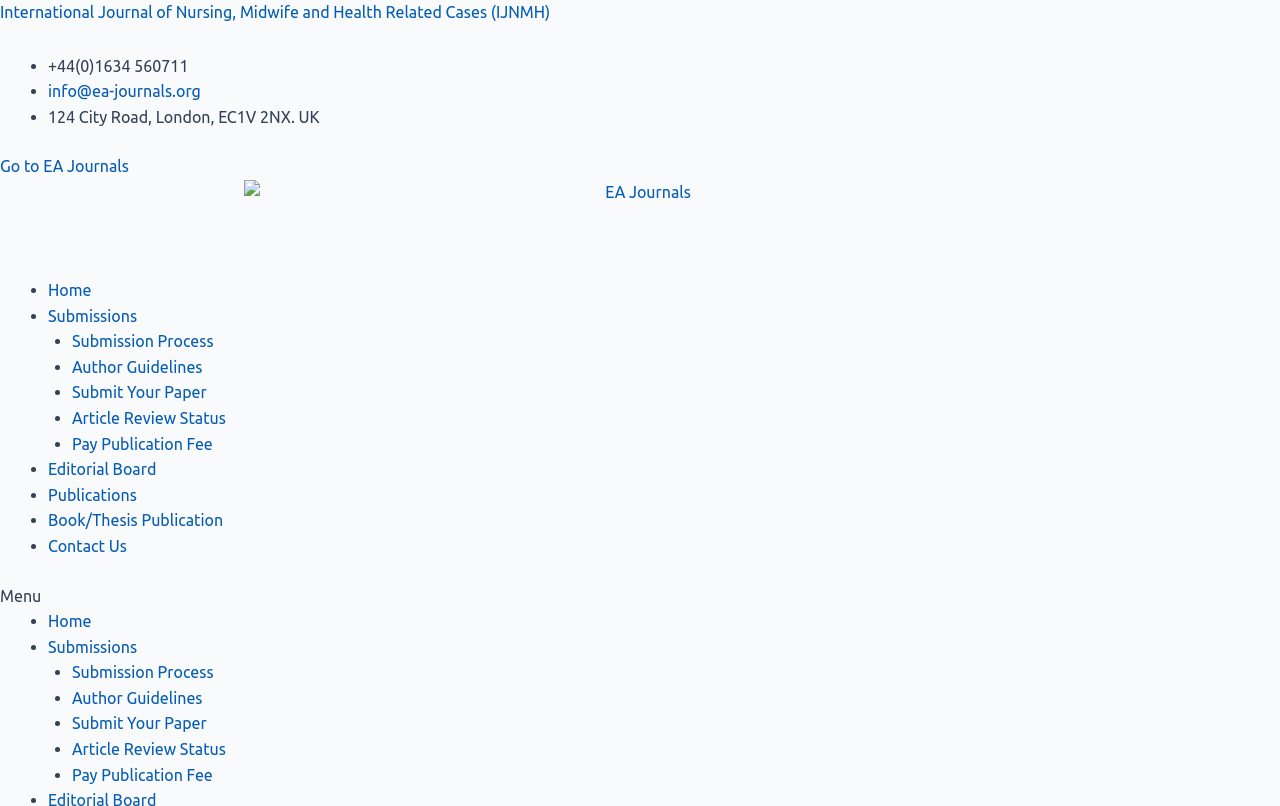Determine the bounding box of the UI component based on this description: "Go to EA Journals". The bounding box coordinates should be four float values between 0 and 1, i.e., [left, top, right, bottom].

[0.0, 0.195, 0.101, 0.218]